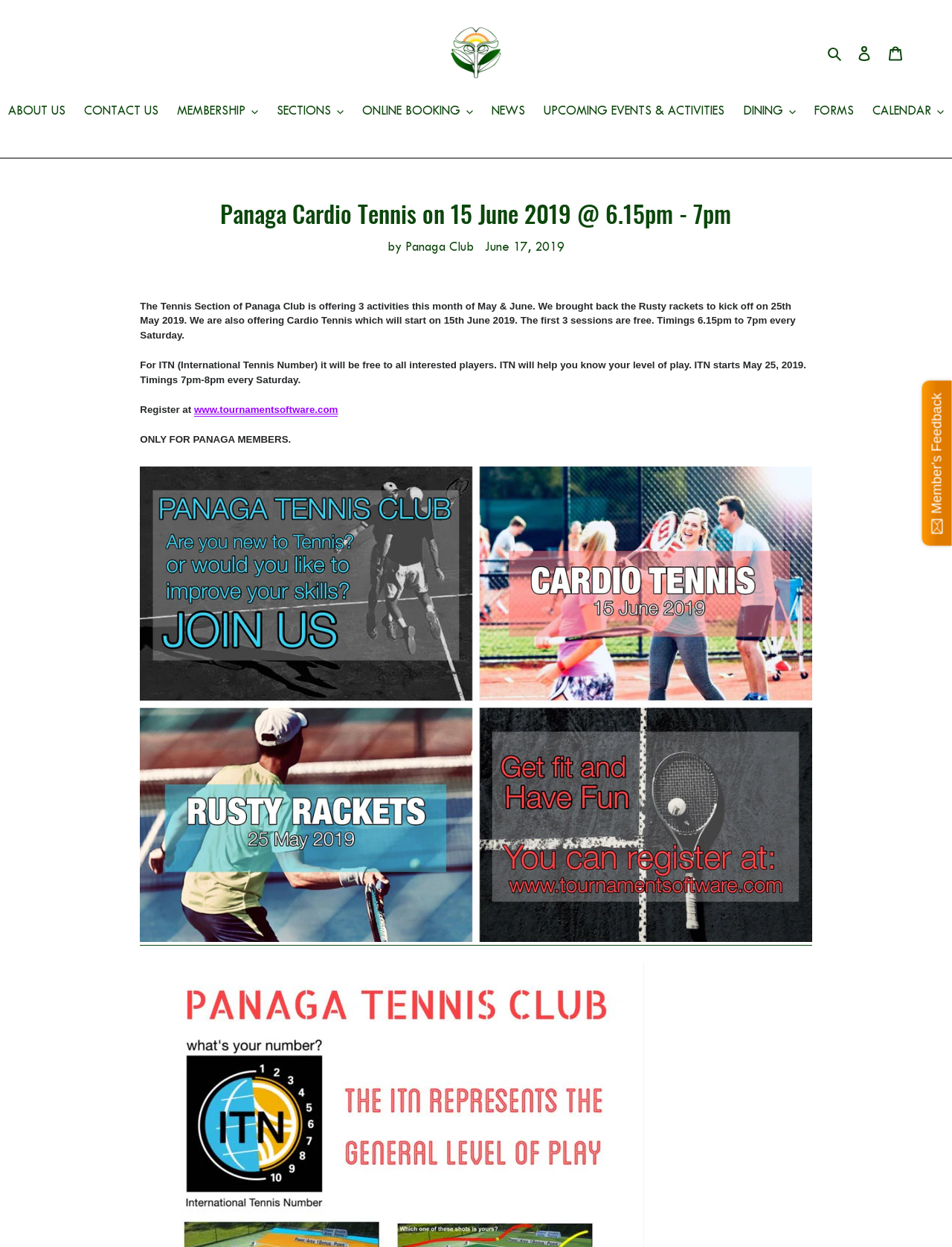Provide the bounding box coordinates for the area that should be clicked to complete the instruction: "Register at www.tournamentsoftware.com".

[0.204, 0.324, 0.355, 0.334]